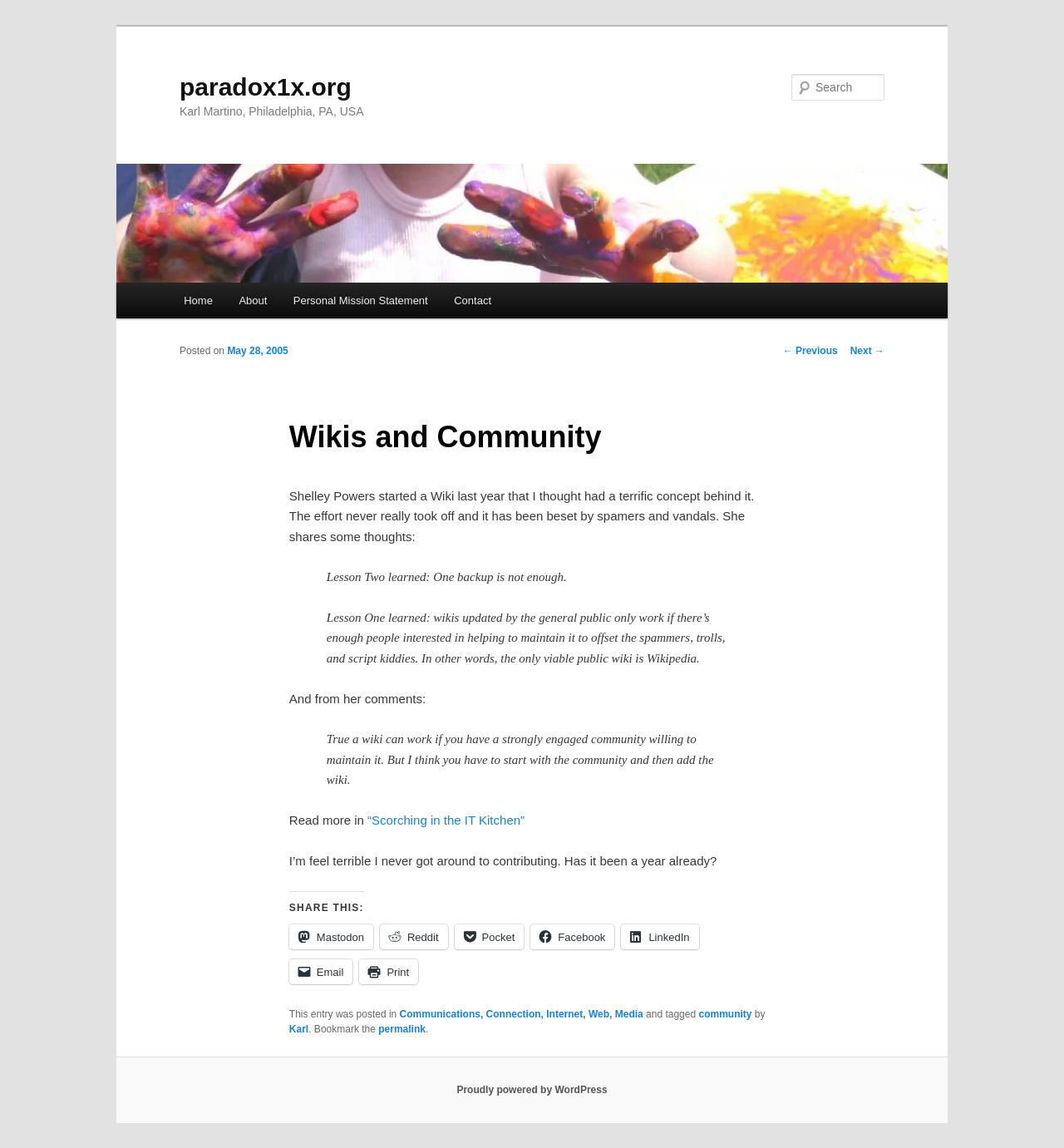Identify the bounding box coordinates of the region that needs to be clicked to carry out this instruction: "Fill out the comment form". Provide these coordinates as four float numbers ranging from 0 to 1, i.e., [left, top, right, bottom].

None